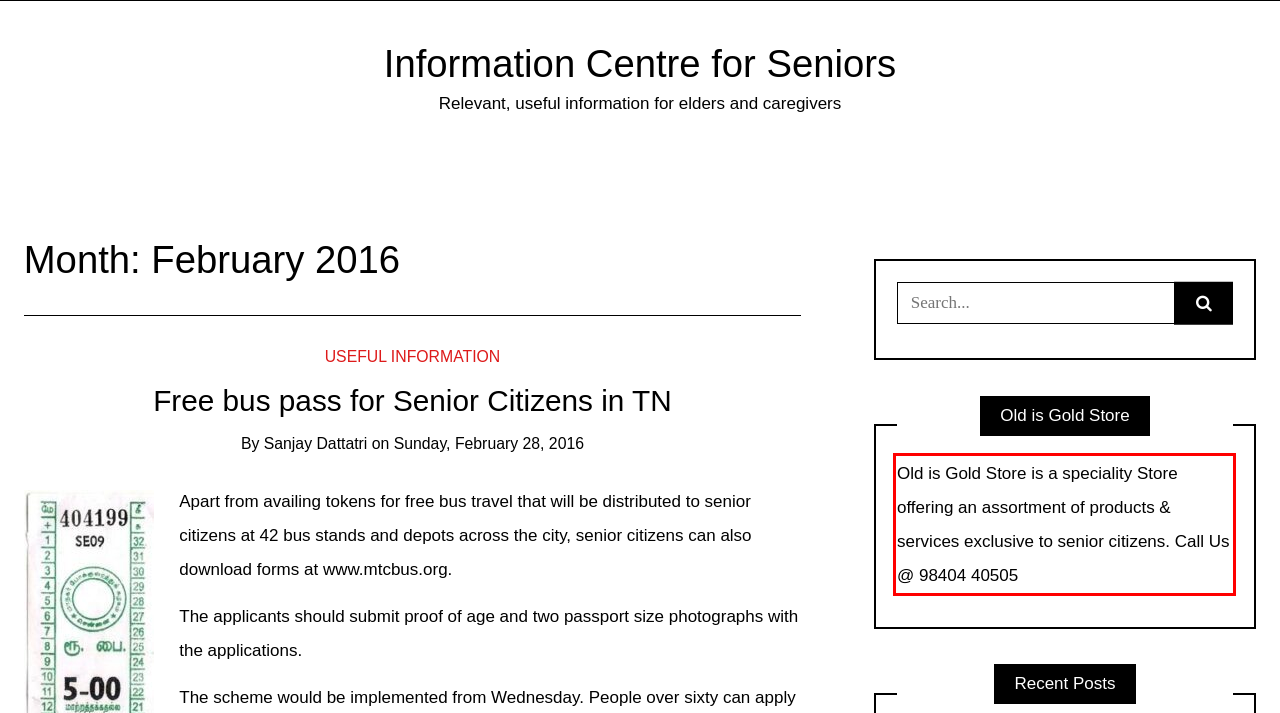Given a screenshot of a webpage, identify the red bounding box and perform OCR to recognize the text within that box.

Old is Gold Store is a speciality Store offering an assortment of products & services exclusive to senior citizens. Call Us @ 98404 40505